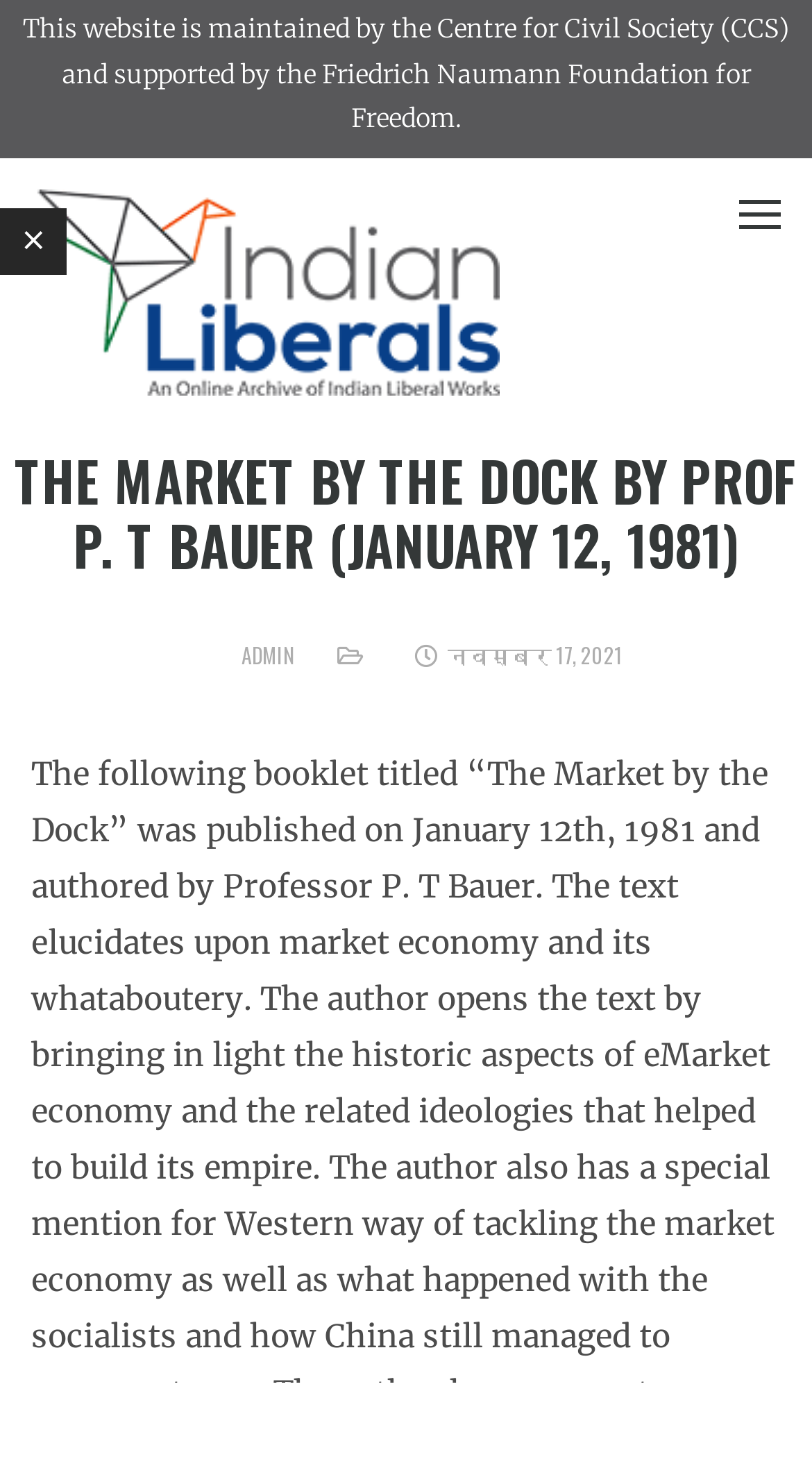Please study the image and answer the question comprehensively:
What is the name of the foundation supporting this website?

The answer can be found in the static text element at the top of the webpage, which states 'This website is maintained by the Centre for Civil Society (CCS) and supported by the Friedrich Naumann Foundation for Freedom.'